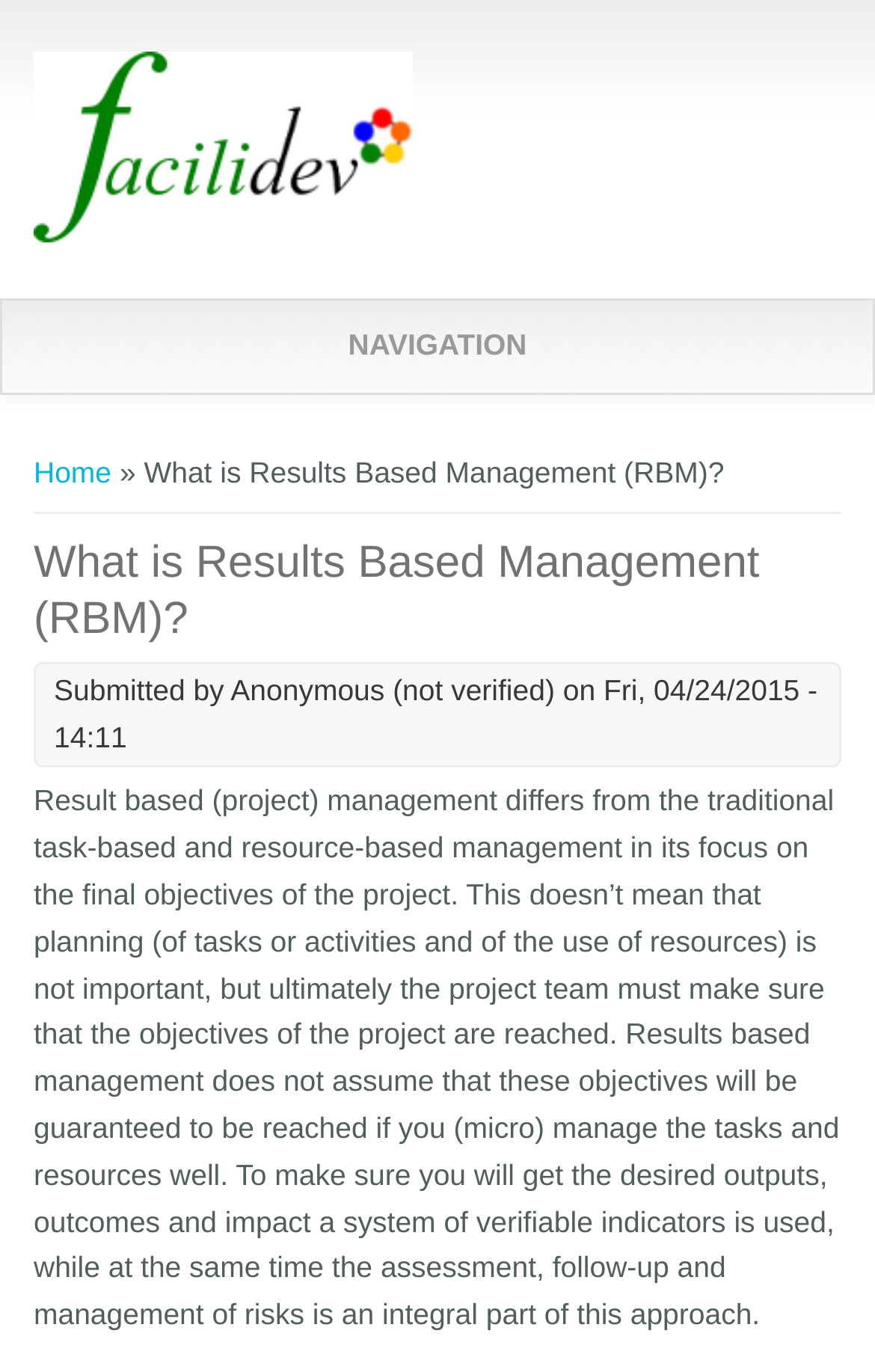Can you give a comprehensive explanation to the question given the content of the image?
What is the focus of Results Based Management?

Based on the webpage content, Results Based Management focuses on the final objectives of the project, which means that the project team must make sure that the objectives of the project are reached, rather than just managing tasks and resources.